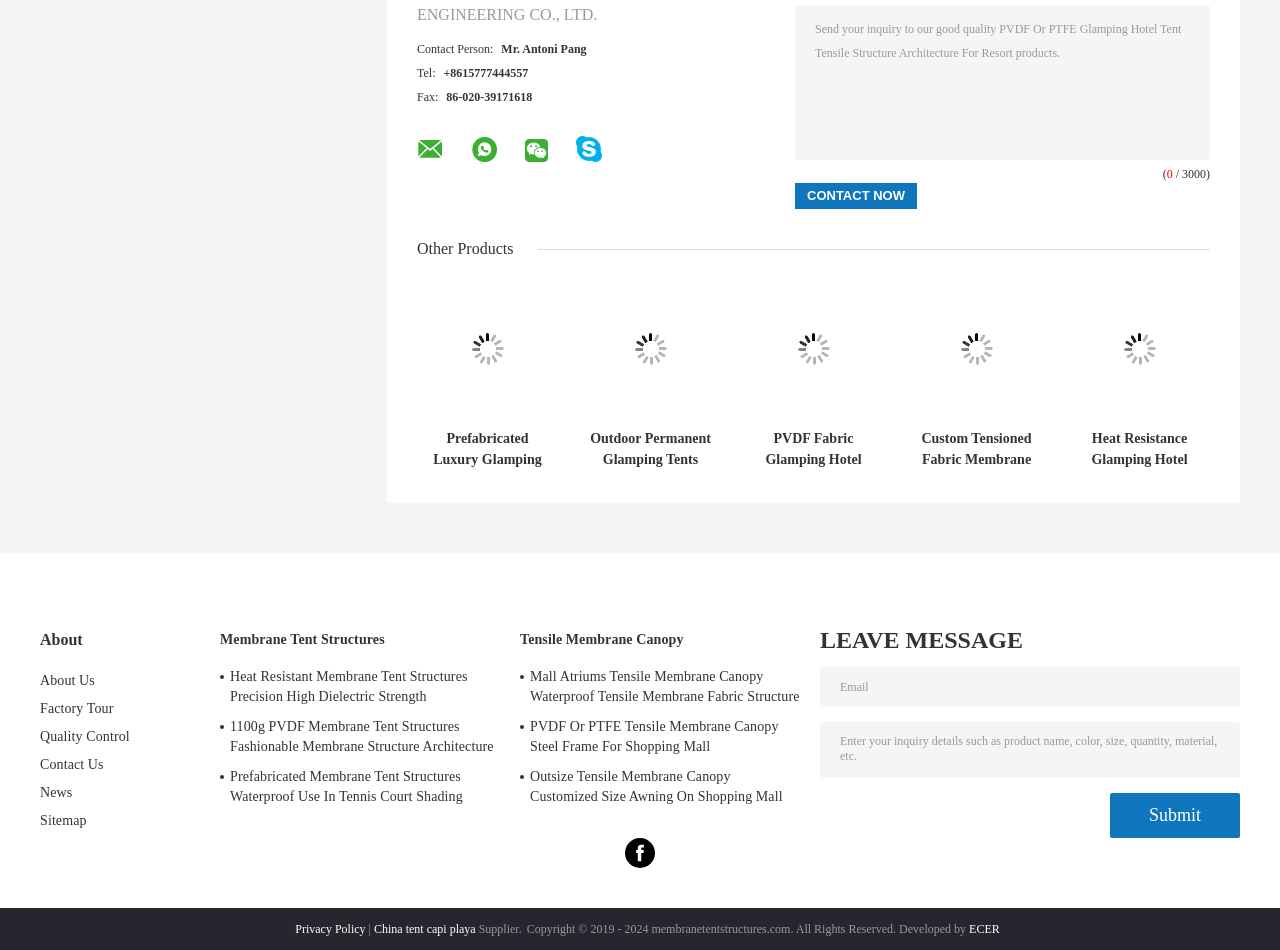How many social media links are there?
Please provide a comprehensive answer based on the information in the image.

There is only one social media link, which is the Facebook link of Guangzhou Ruibo Membrane Structure Engineering Co., Ltd., located at the bottom of the webpage.